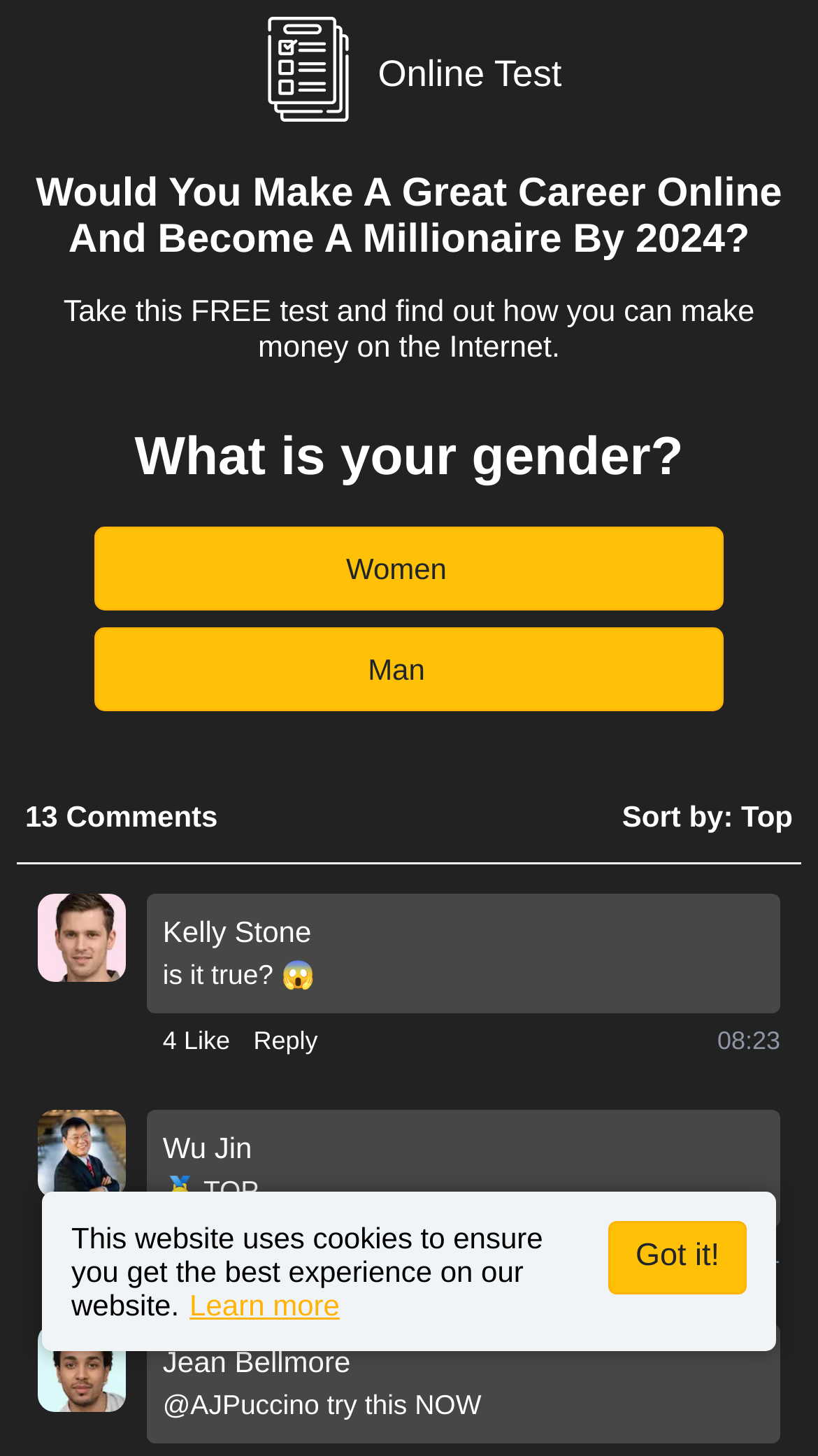Please find the bounding box coordinates of the element that you should click to achieve the following instruction: "Click the 'Got it!' button". The coordinates should be presented as four float numbers between 0 and 1: [left, top, right, bottom].

[0.744, 0.838, 0.913, 0.889]